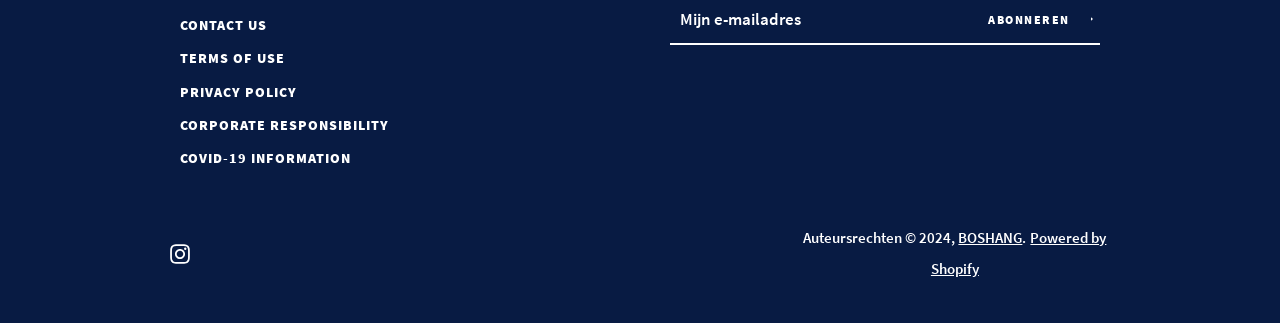Based on the element description: "Powered by Shopify", identify the UI element and provide its bounding box coordinates. Use four float numbers between 0 and 1, [left, top, right, bottom].

[0.727, 0.705, 0.864, 0.86]